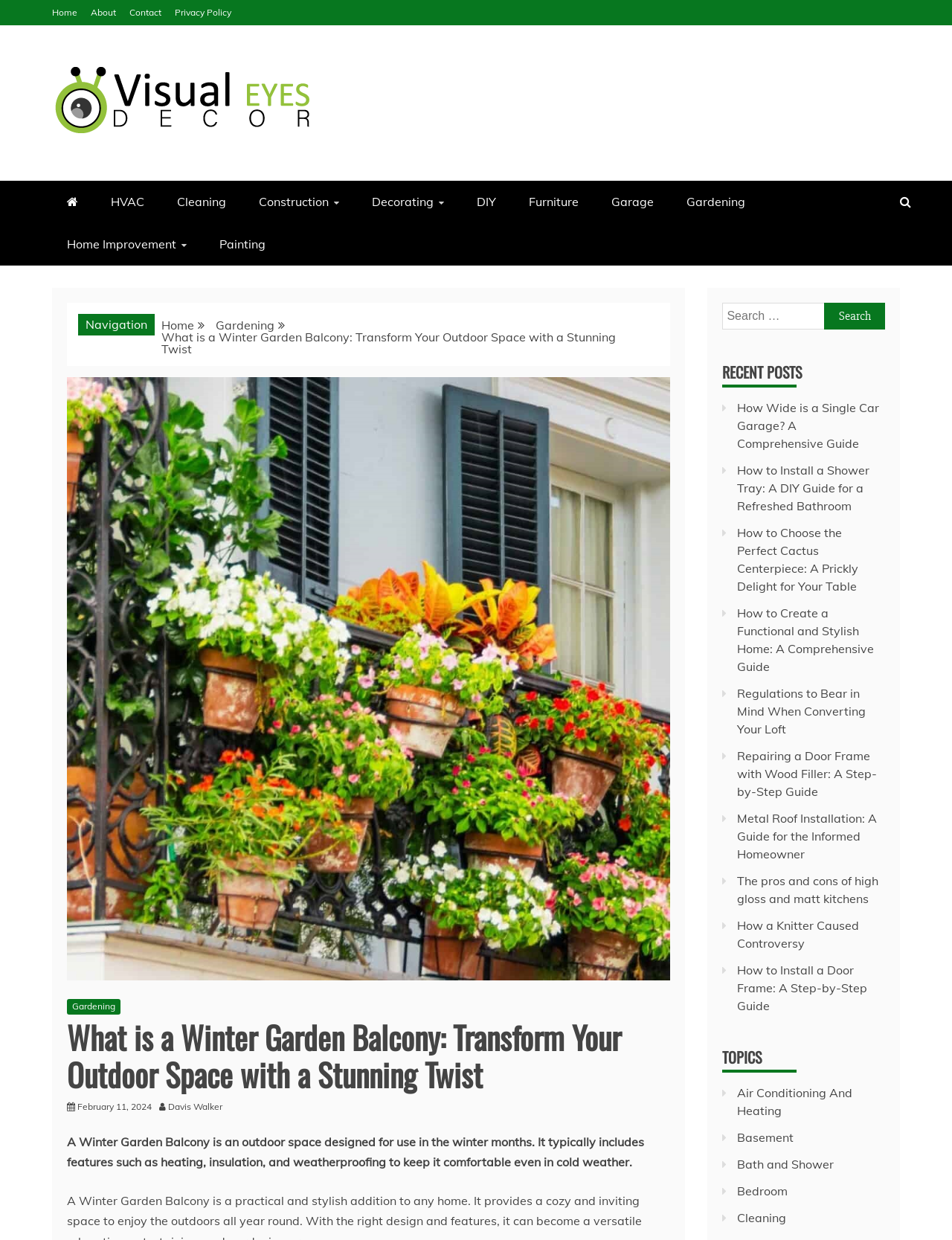Determine the bounding box for the described UI element: "2021".

None